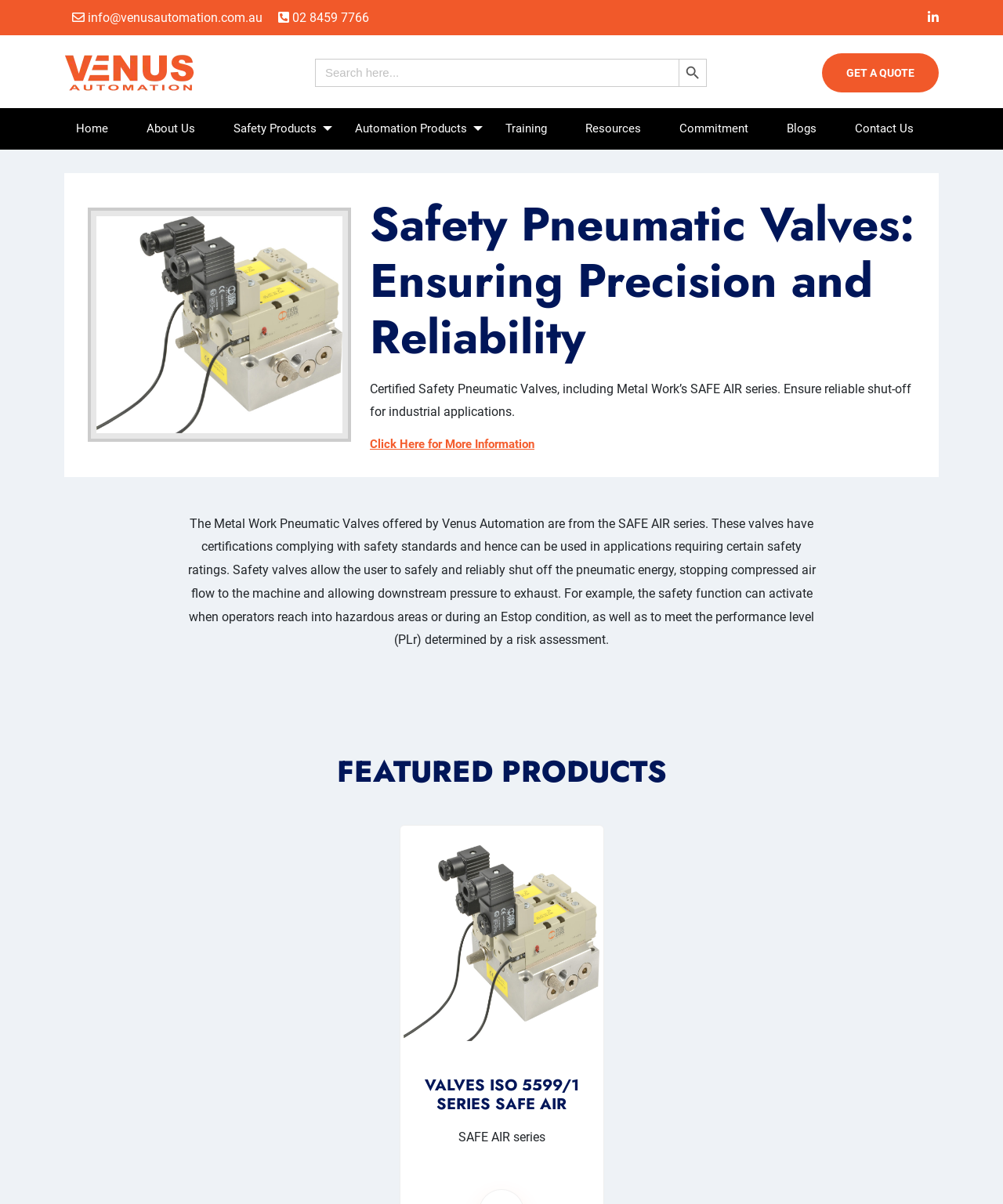Could you find the bounding box coordinates of the clickable area to complete this instruction: "Learn more about safety pneumatic valves"?

[0.369, 0.163, 0.912, 0.304]